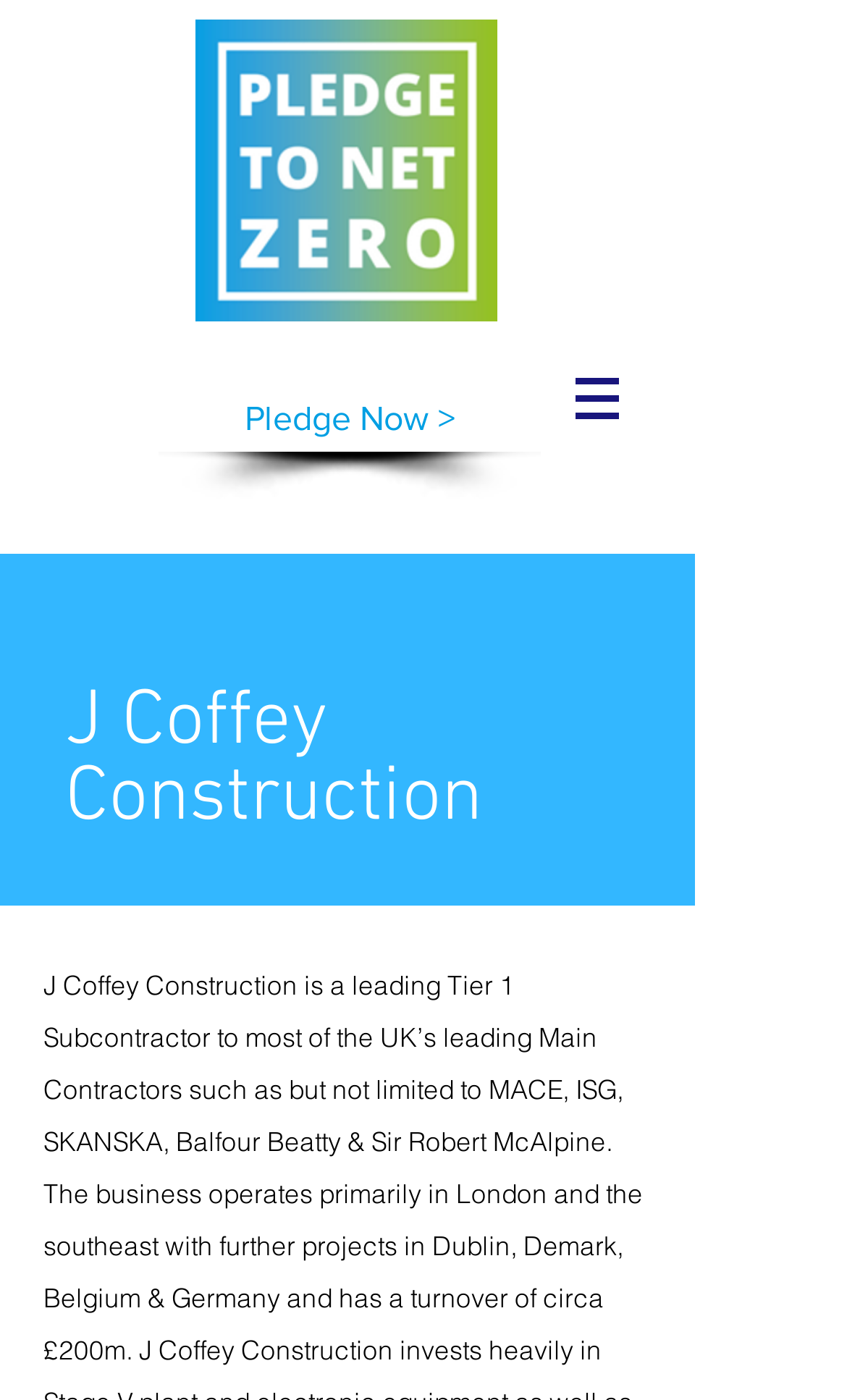Given the content of the image, can you provide a detailed answer to the question?
What is the company name displayed prominently on the webpage?

The heading 'J Coffey Construction' is displayed prominently on the webpage, indicating that it is the company name or title of the webpage, and possibly the main focus of the content.